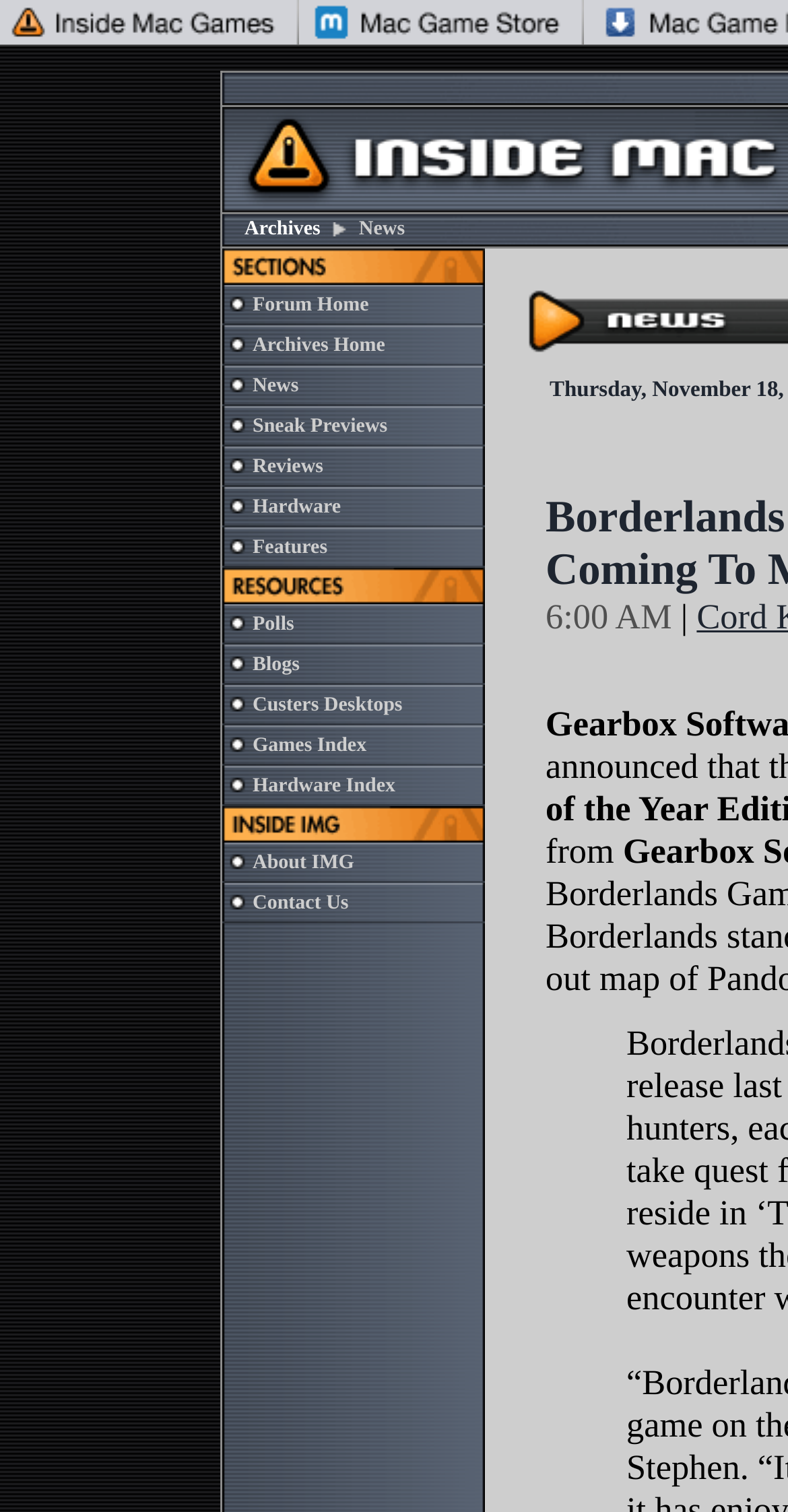Please provide the bounding box coordinates for the element that needs to be clicked to perform the instruction: "Click on the Archives link". The coordinates must consist of four float numbers between 0 and 1, formatted as [left, top, right, bottom].

[0.31, 0.144, 0.407, 0.159]